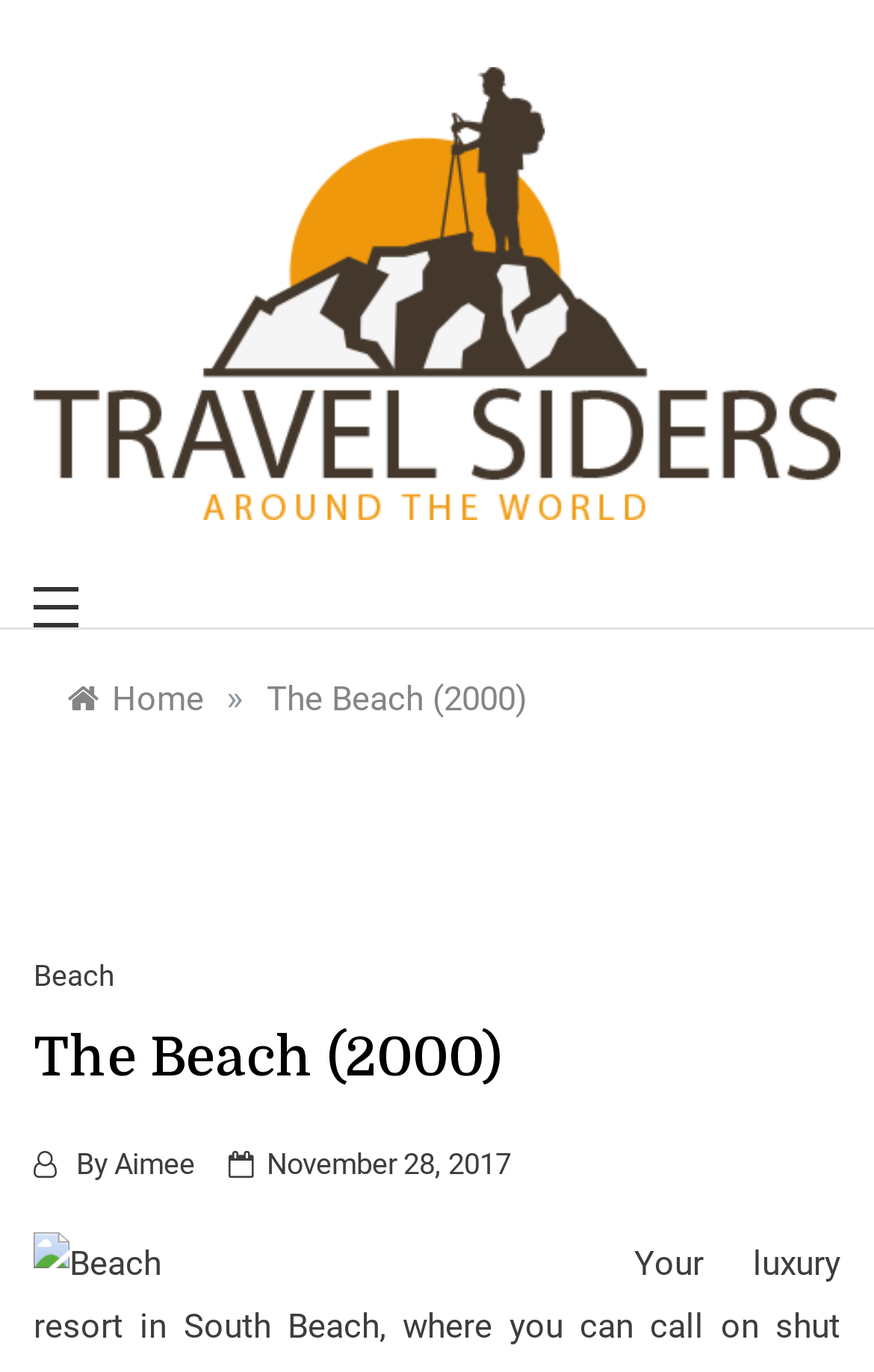Please specify the bounding box coordinates of the area that should be clicked to accomplish the following instruction: "Check the image of Beach". The coordinates should consist of four float numbers between 0 and 1, i.e., [left, top, right, bottom].

[0.038, 0.898, 0.7, 0.945]